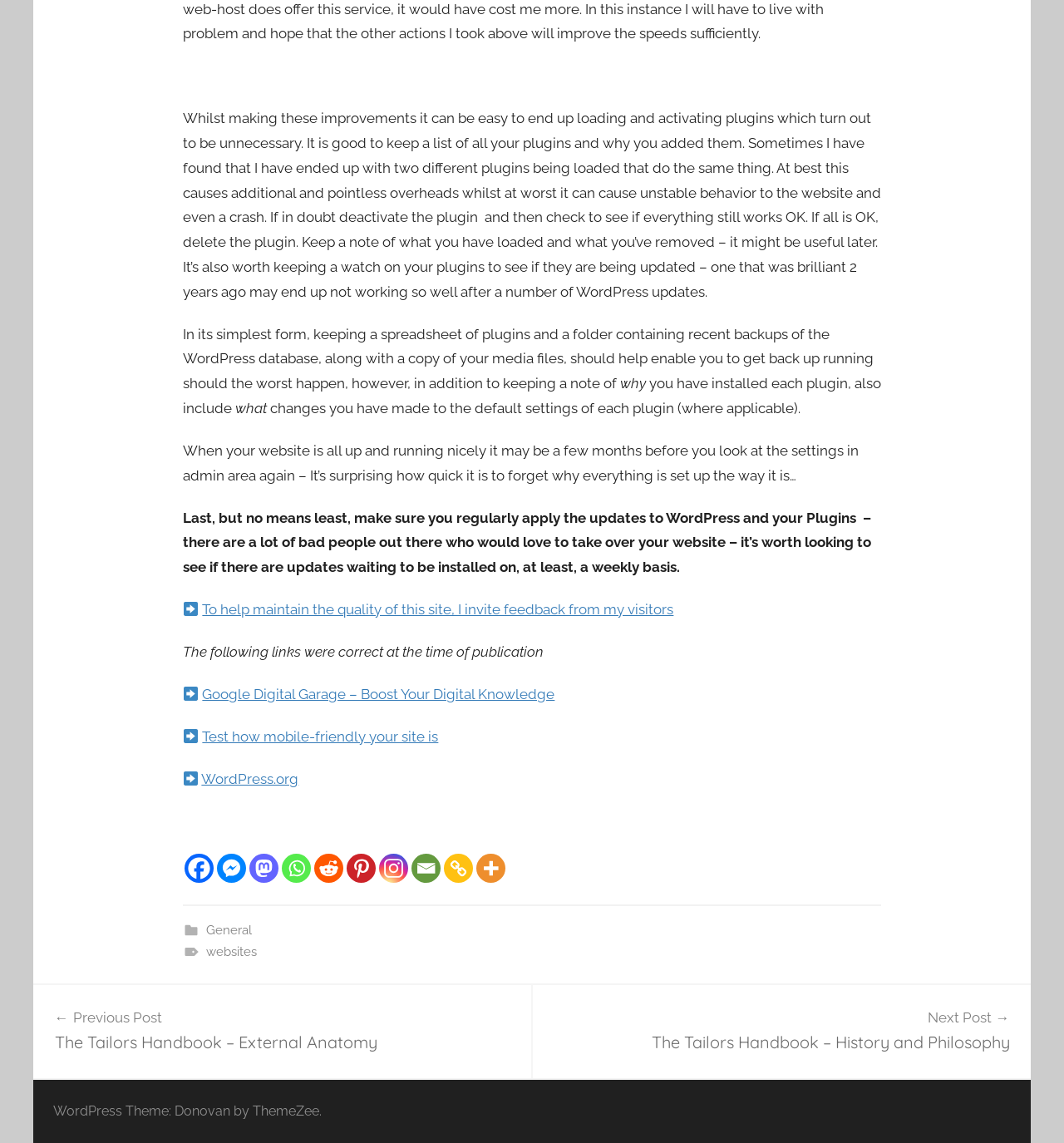Answer the question using only one word or a concise phrase: What is the theme of the WordPress website?

Donovan by ThemeZee